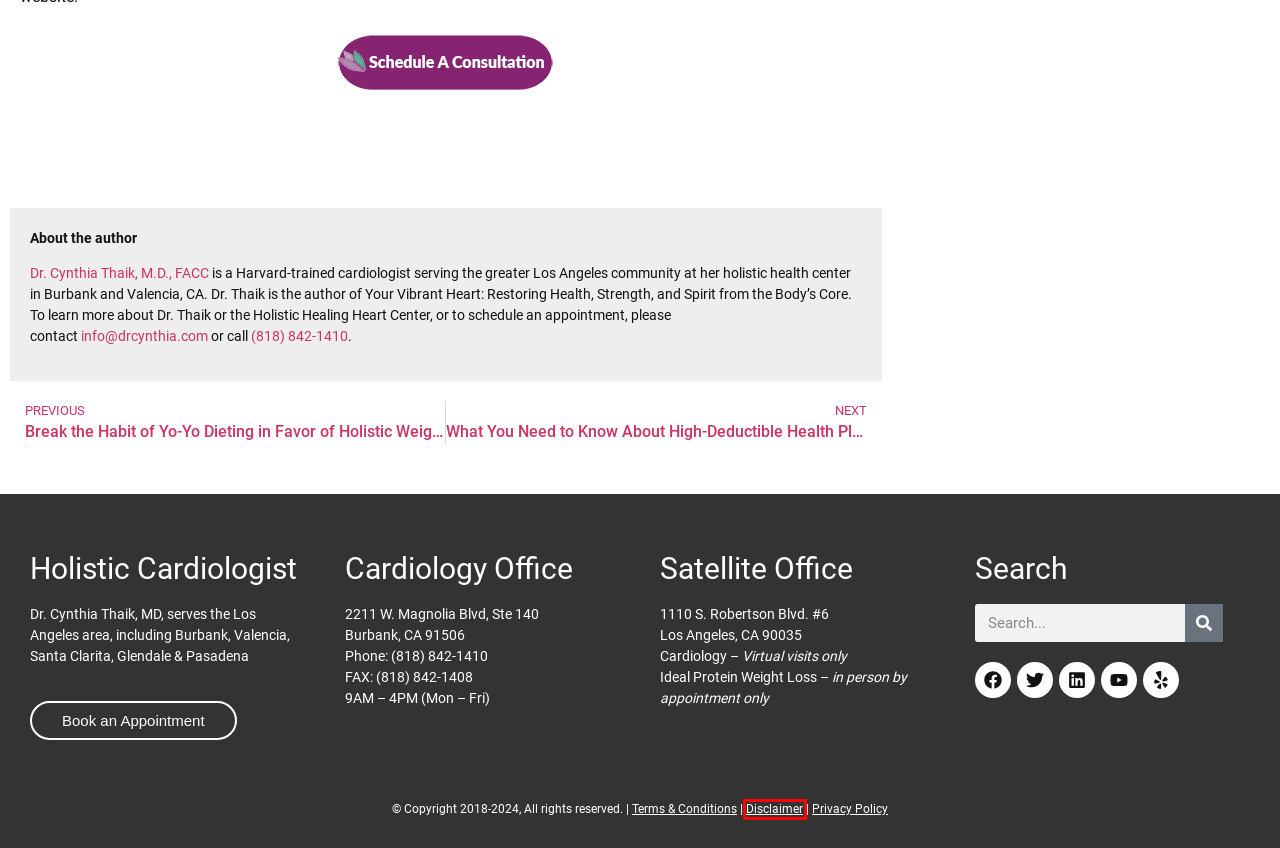You’re provided with a screenshot of a webpage that has a red bounding box around an element. Choose the best matching webpage description for the new page after clicking the element in the red box. The options are:
A. Our Privacy Policy | Dr. Cynthia Thaik, MD
B. Contact Dr. Cynthia Thaik and Her Team | Burbank & Los Angeles
C. What You Need to Know About High-Deductible Health Plans
D. Accepted Insurances | Dr Cynthia Thaik
E. Terms and Conditions | Dr. Cynthia Thaik, MD
F. Information Disclaimer | Dr Cynthia Thaik, MD
G. Break Habit of Yo-Yo Dieting For Holistic Lifestyle Changes
H. My Philosophy - Uniting Eastern & Western Medicine | Dr Cynthia

F